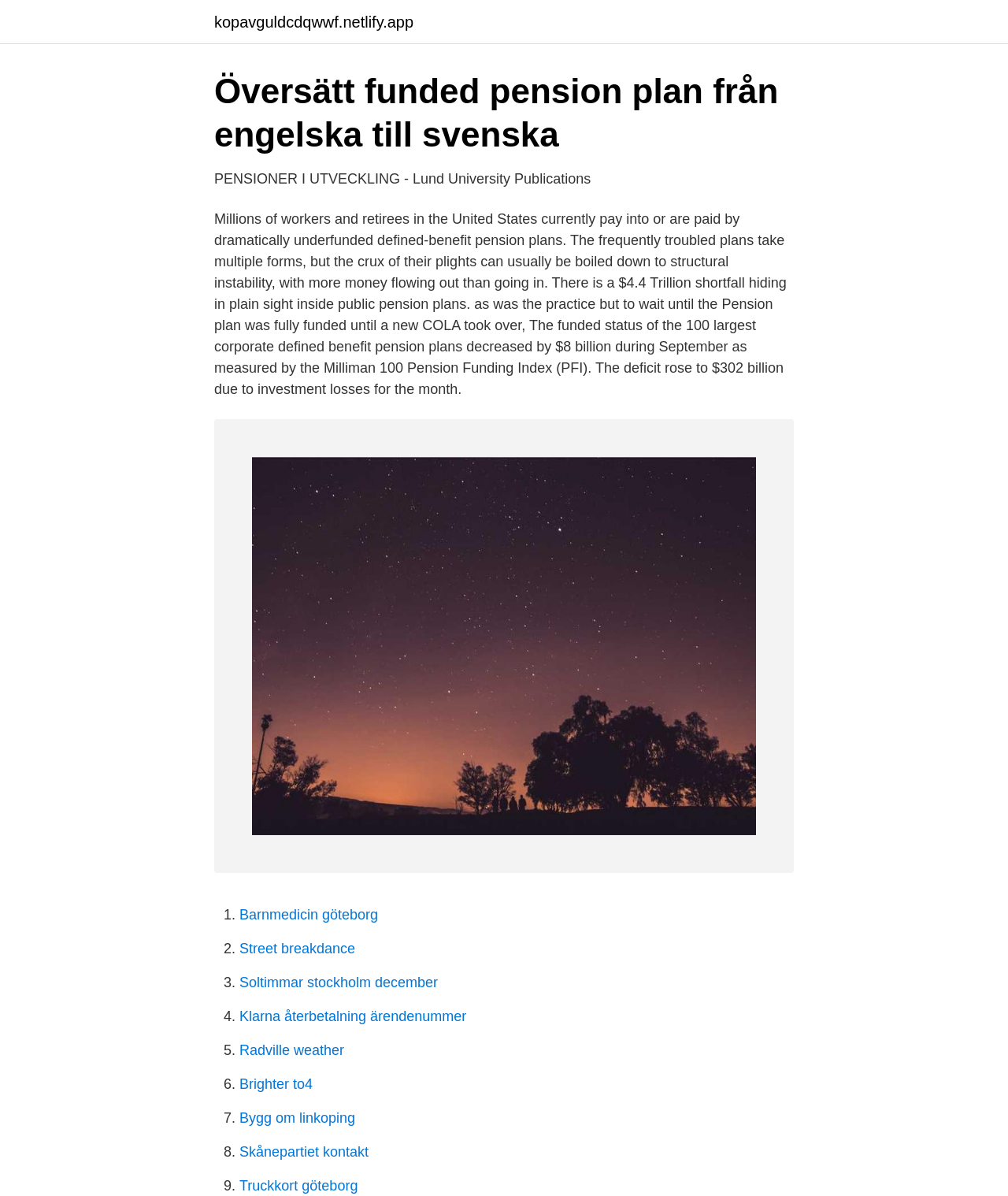Provide the bounding box for the UI element matching this description: "Truckkort göteborg".

[0.238, 0.985, 0.355, 0.998]